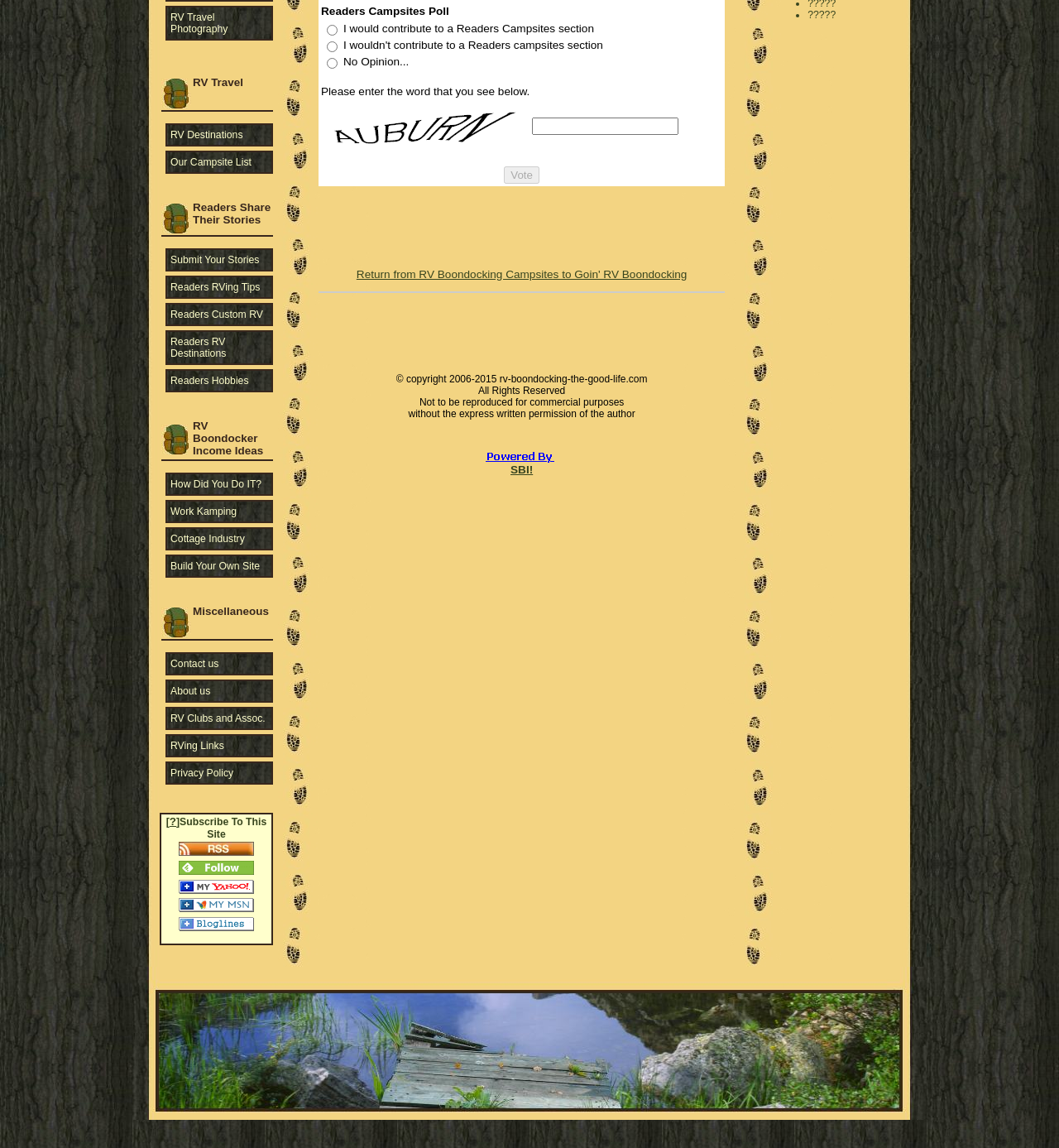How many links are there under 'Readers Share Their Stories'?
Examine the image and provide an in-depth answer to the question.

Under the heading 'Readers Share Their Stories', there are five links: 'Submit Your Stories', 'Readers RVing Tips', 'Readers Custom RV', 'Readers RV Destinations', and 'Readers Hobbies'.